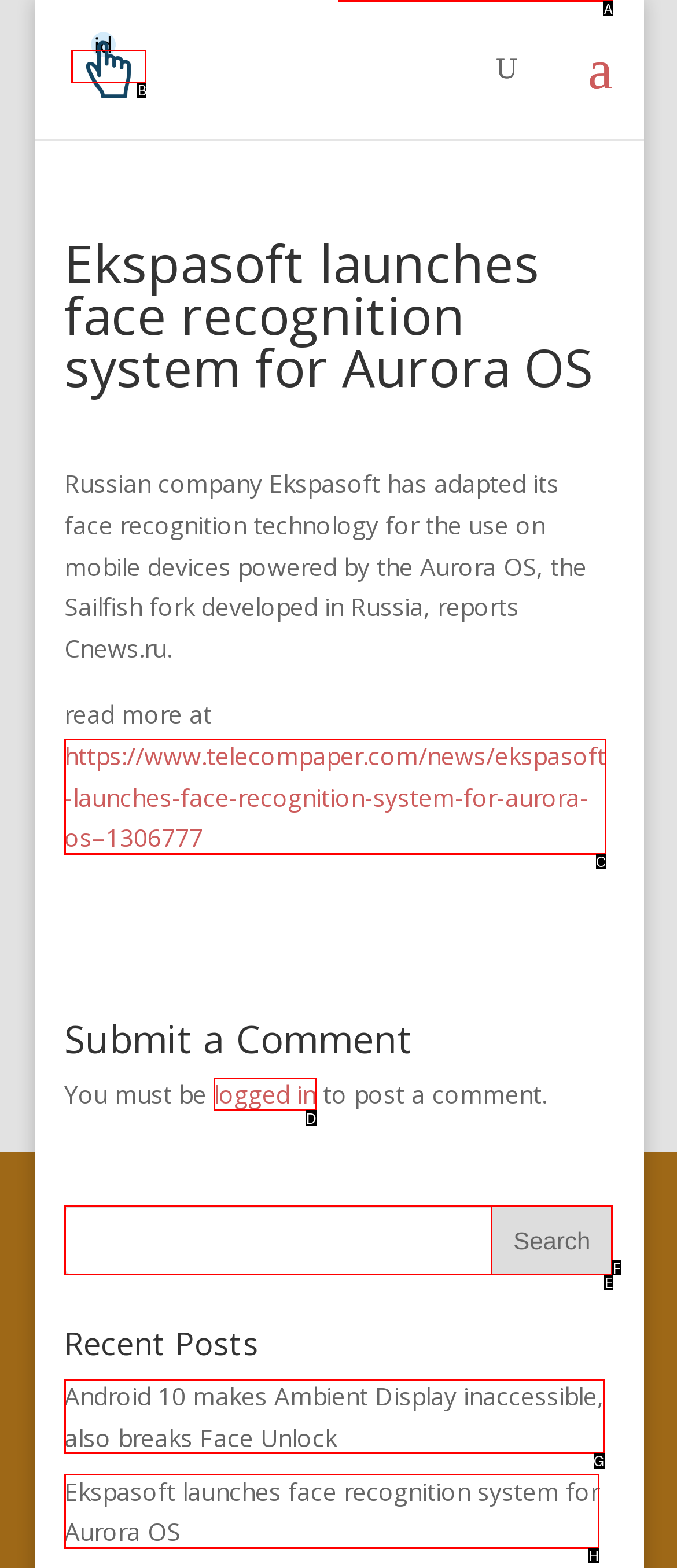What letter corresponds to the UI element to complete this task: search for something
Answer directly with the letter.

A